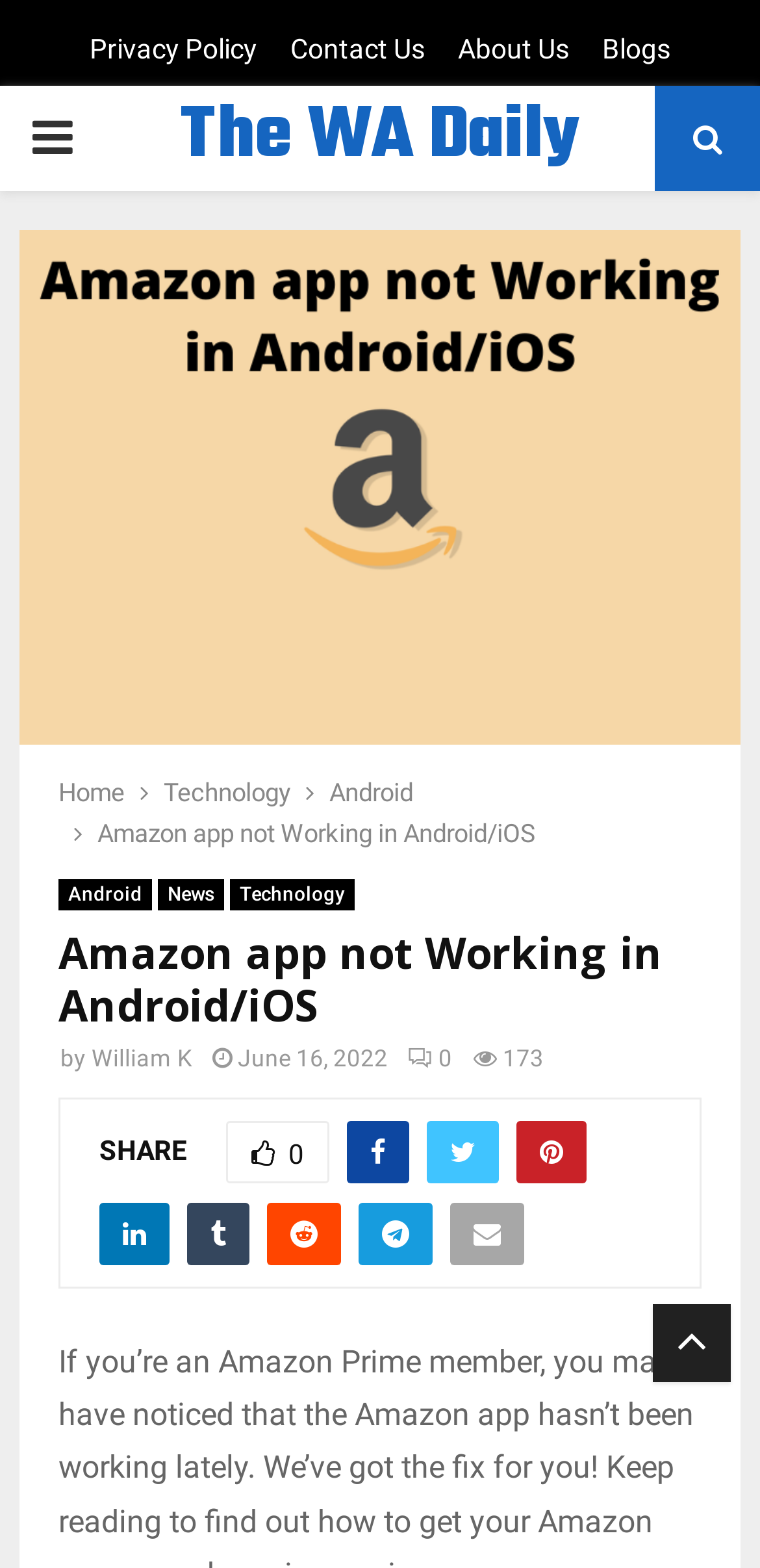How many shares does the article have?
Using the information from the image, give a concise answer in one word or a short phrase.

173